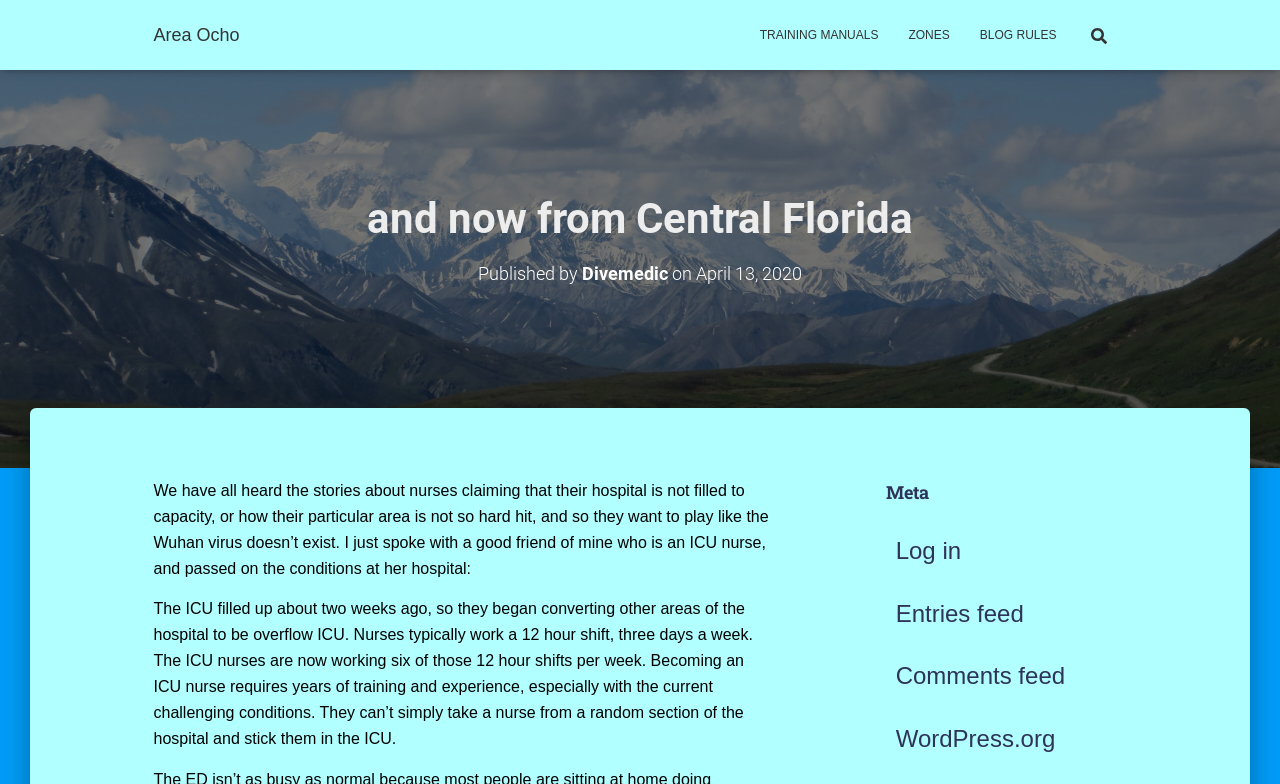Find the bounding box coordinates of the clickable element required to execute the following instruction: "Go to Area Ocho". Provide the coordinates as four float numbers between 0 and 1, i.e., [left, top, right, bottom].

[0.108, 0.013, 0.199, 0.077]